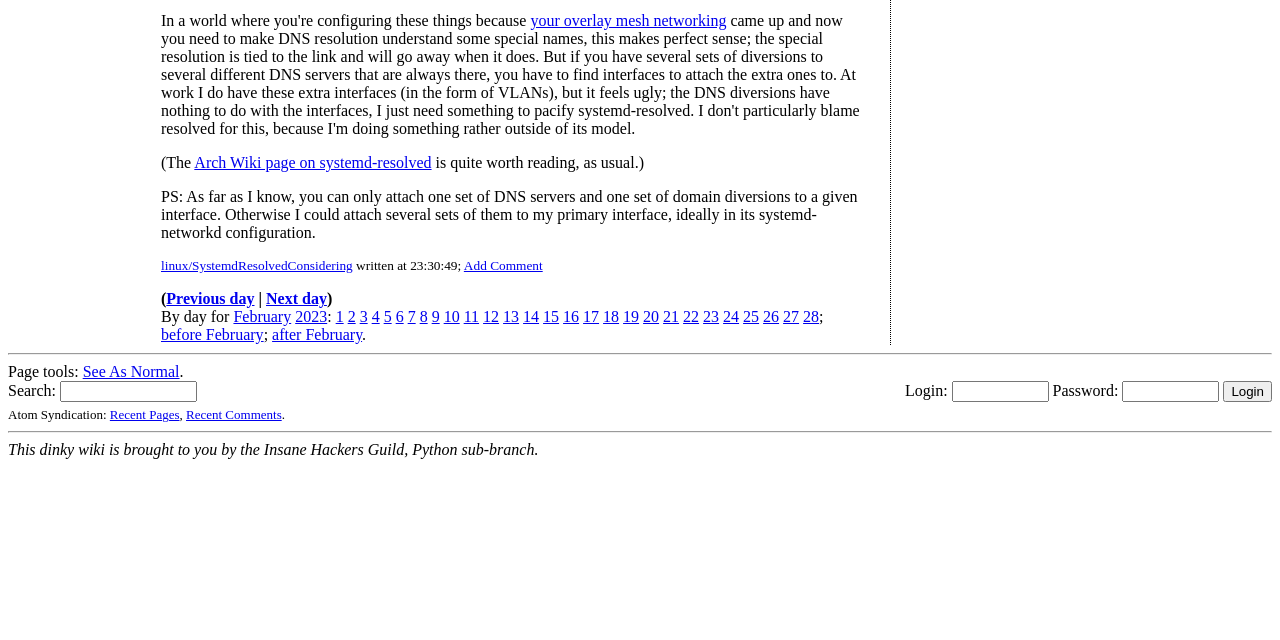Find and provide the bounding box coordinates for the UI element described here: "your overlay mesh networking". The coordinates should be given as four float numbers between 0 and 1: [left, top, right, bottom].

[0.414, 0.019, 0.567, 0.046]